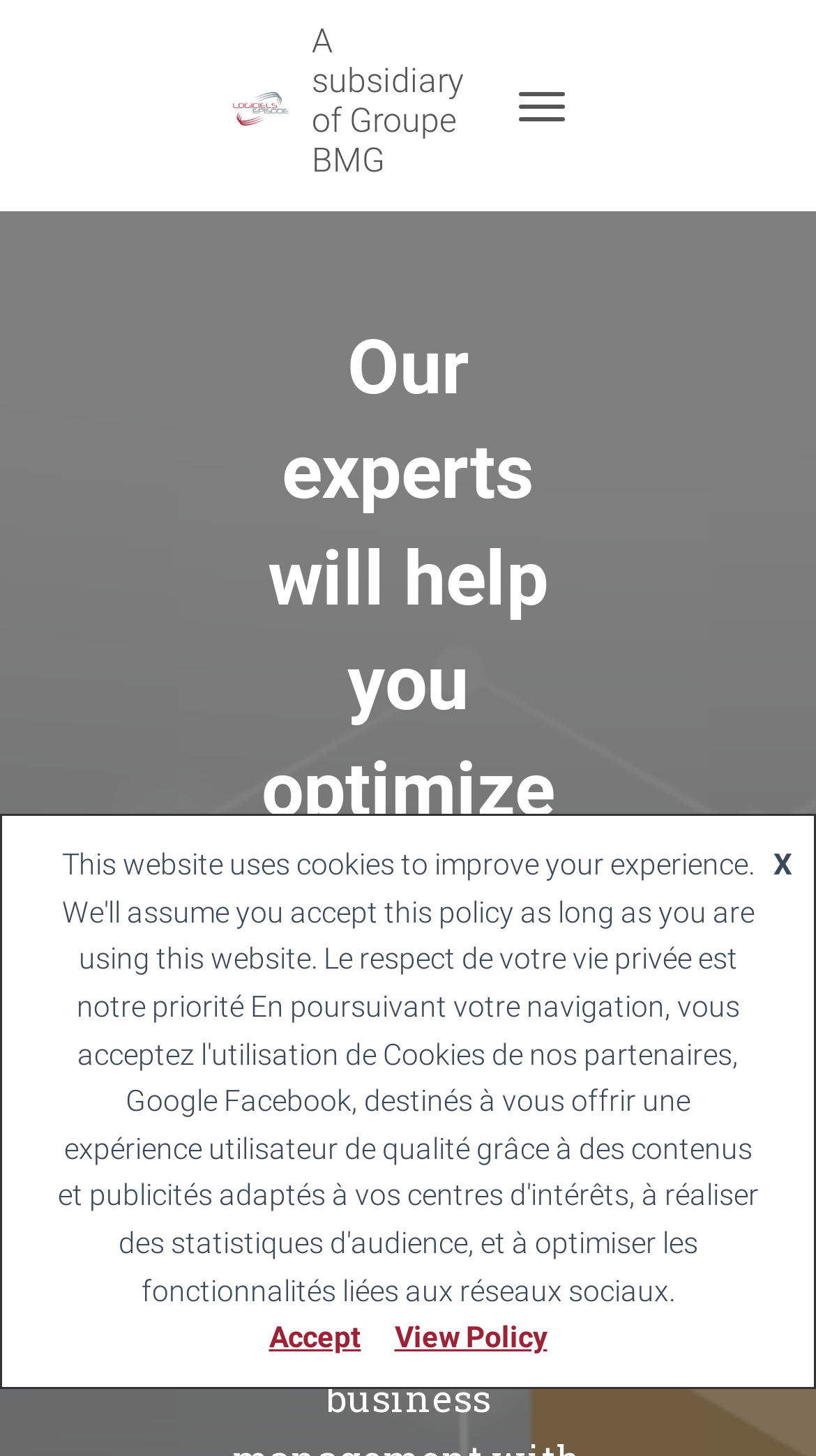Please locate the UI element described by "A subsidiary of Groupe BMG" and provide its bounding box coordinates.

[0.282, 0.014, 0.608, 0.131]